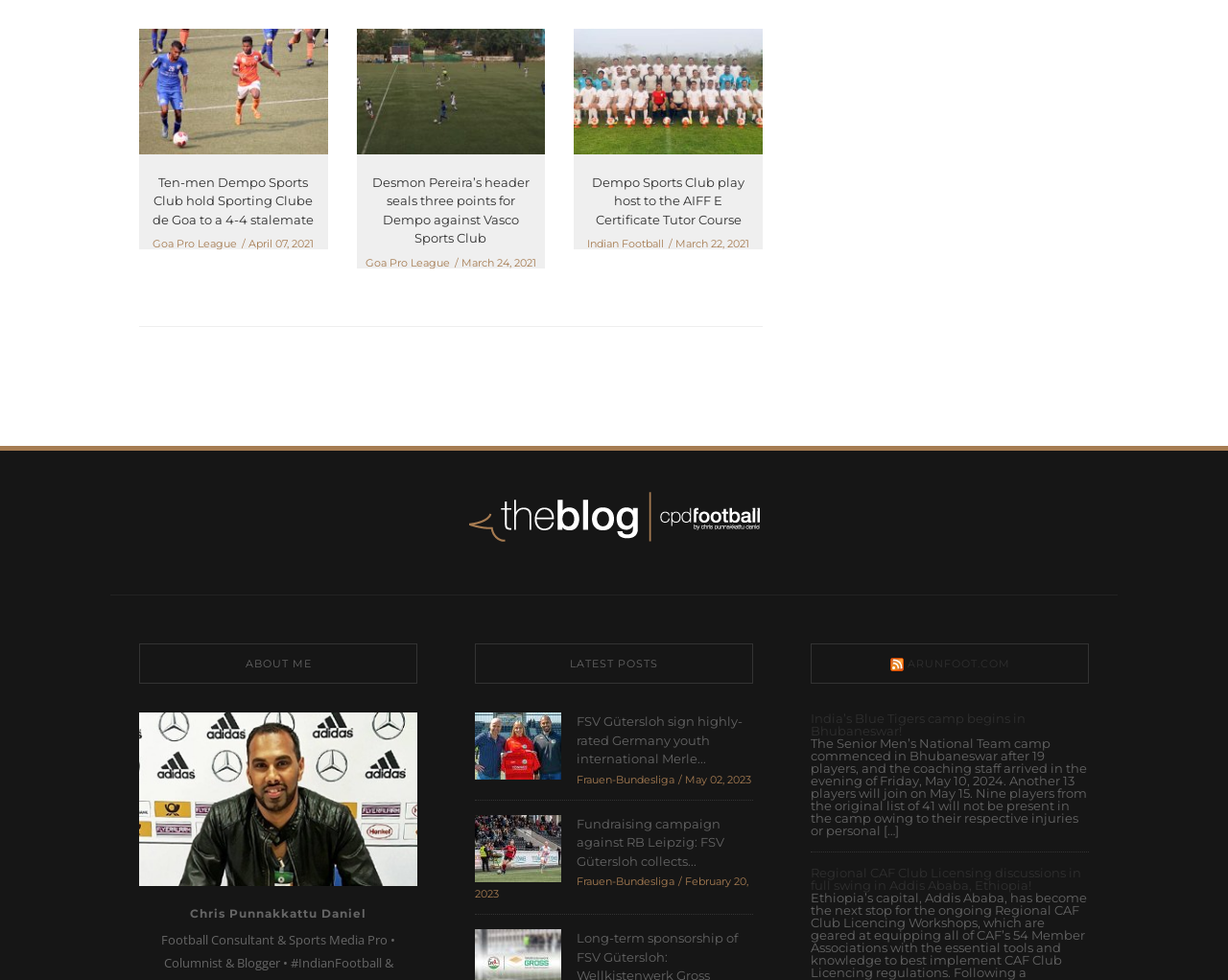What is the date of the latest article?
Please respond to the question with as much detail as possible.

I looked for the latest article on the webpage and found the date 'May 02, 2023' associated with the article about FSV Gütersloh signing Merle Hokamp.